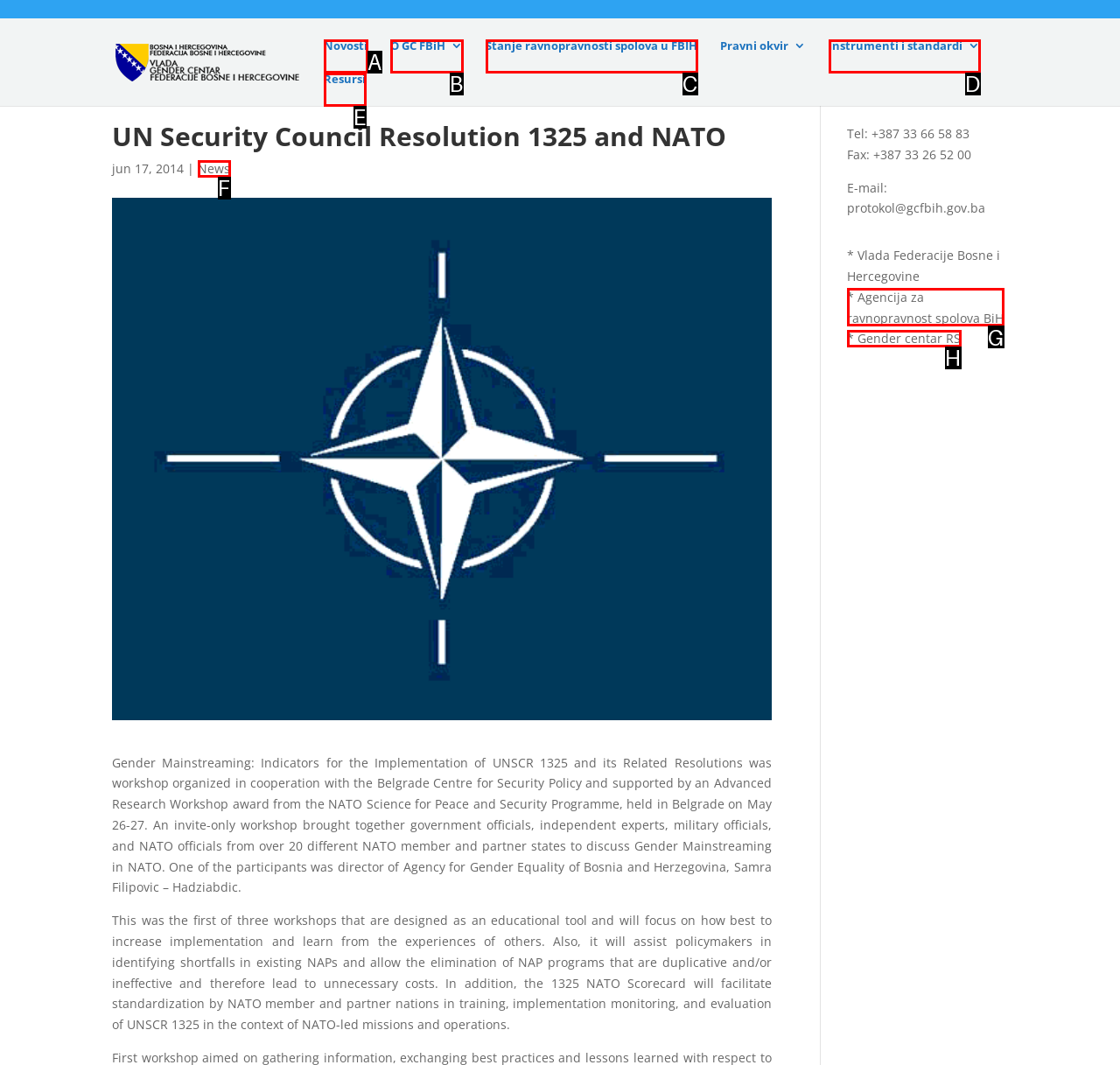Identify the HTML element that matches the description: Instrumenti i standardi. Provide the letter of the correct option from the choices.

D